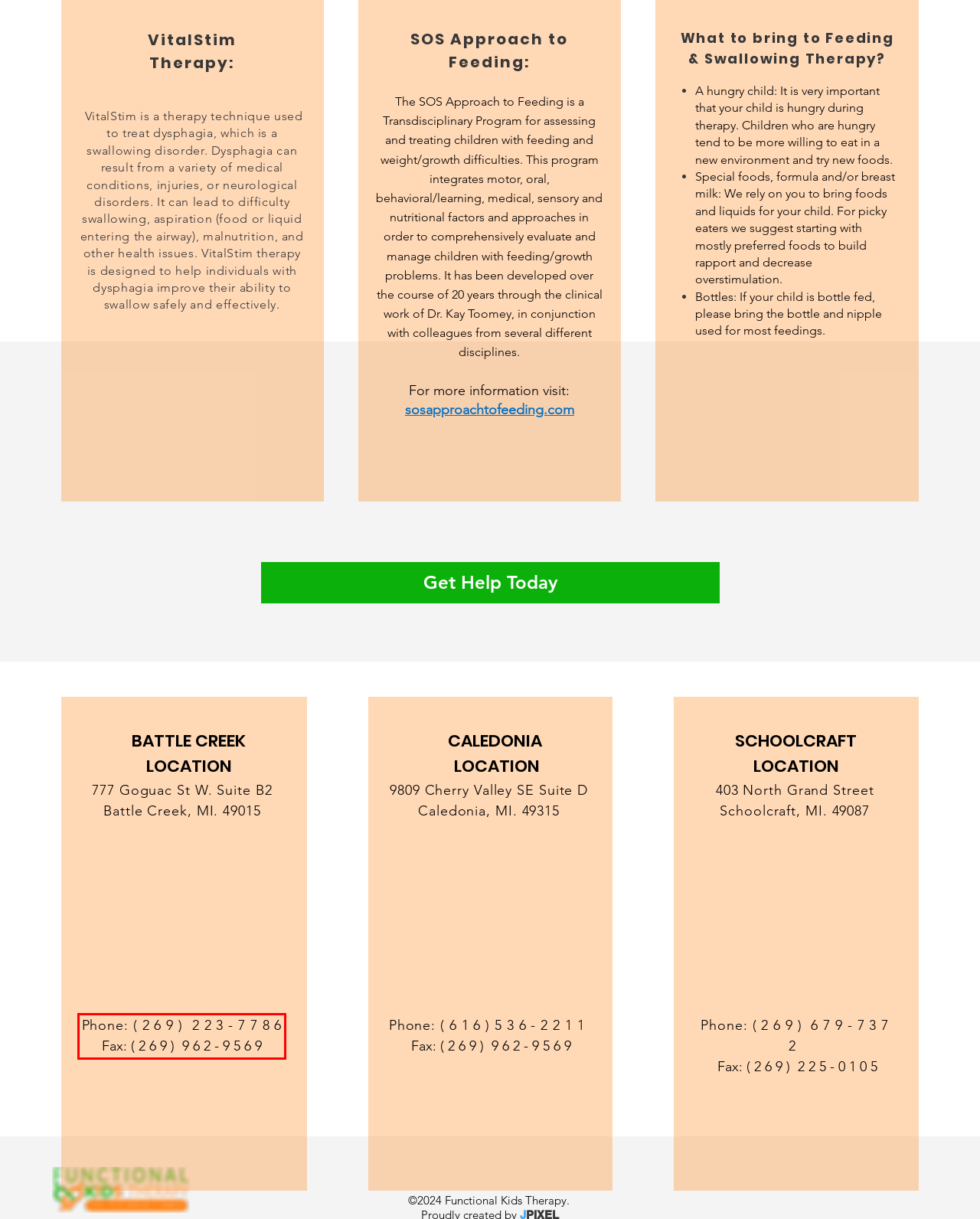Your task is to recognize and extract the text content from the UI element enclosed in the red bounding box on the webpage screenshot.

Phone: ( 2 6 9 ) 2 2 3 - 7 7 8 6 Fax: ( 2 6 9 ) 9 6 2 - 9 5 6 9